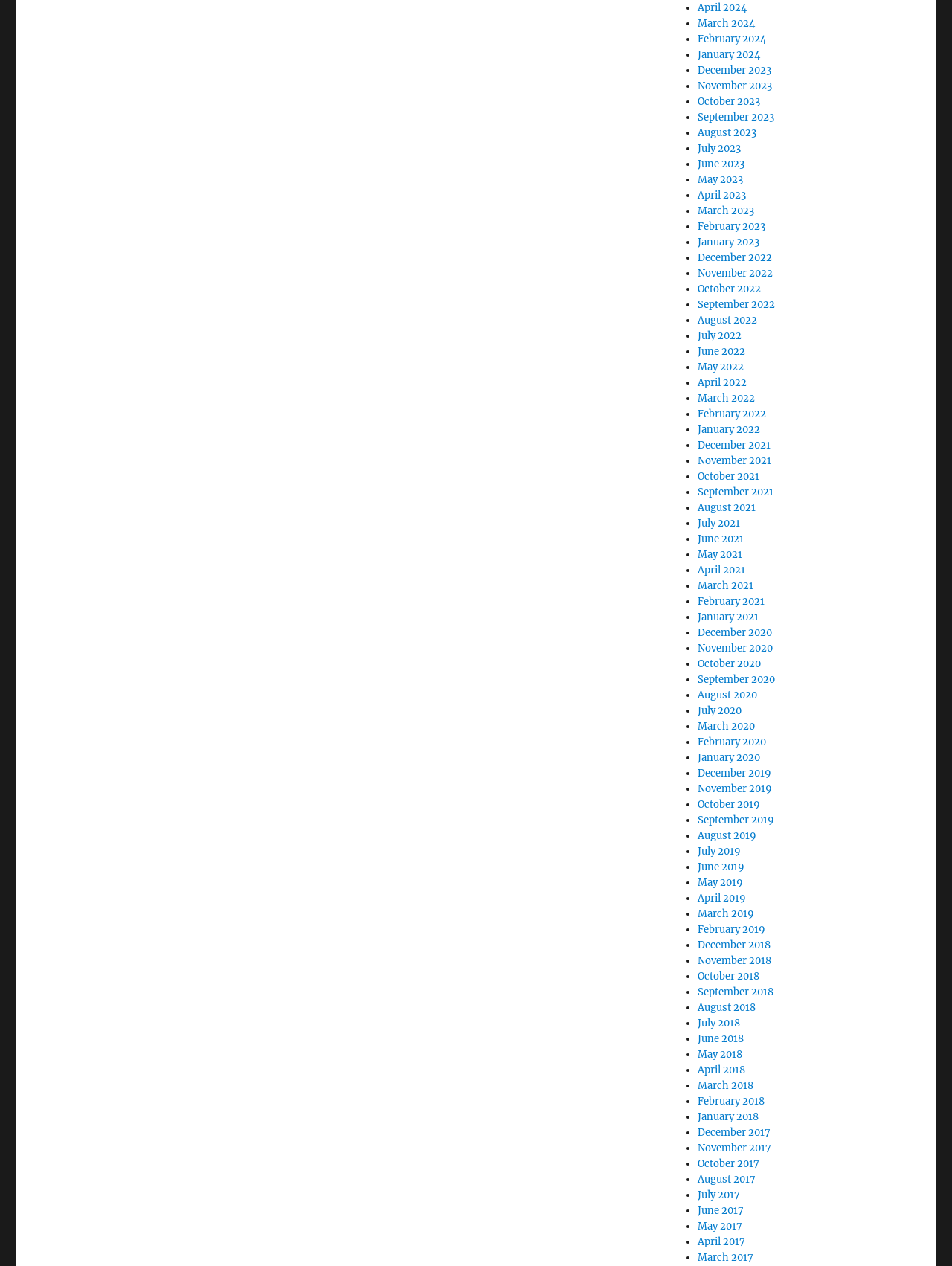Could you please study the image and provide a detailed answer to the question:
Are the links on the webpage organized in a specific order?

By examining the text content of the links, I can see that they are organized in a chronological order, with the most recent months and years (2024) appearing first and the oldest (2021) appearing last.